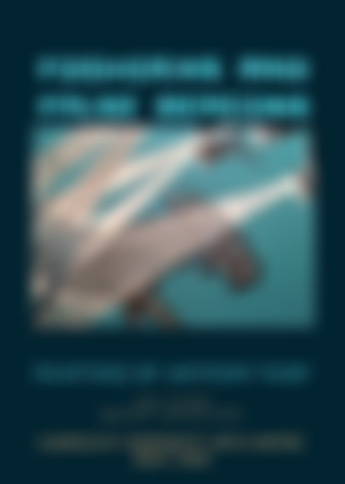Please answer the following question using a single word or phrase: Who is involved in the collaboration?

Mastros by Western Craft